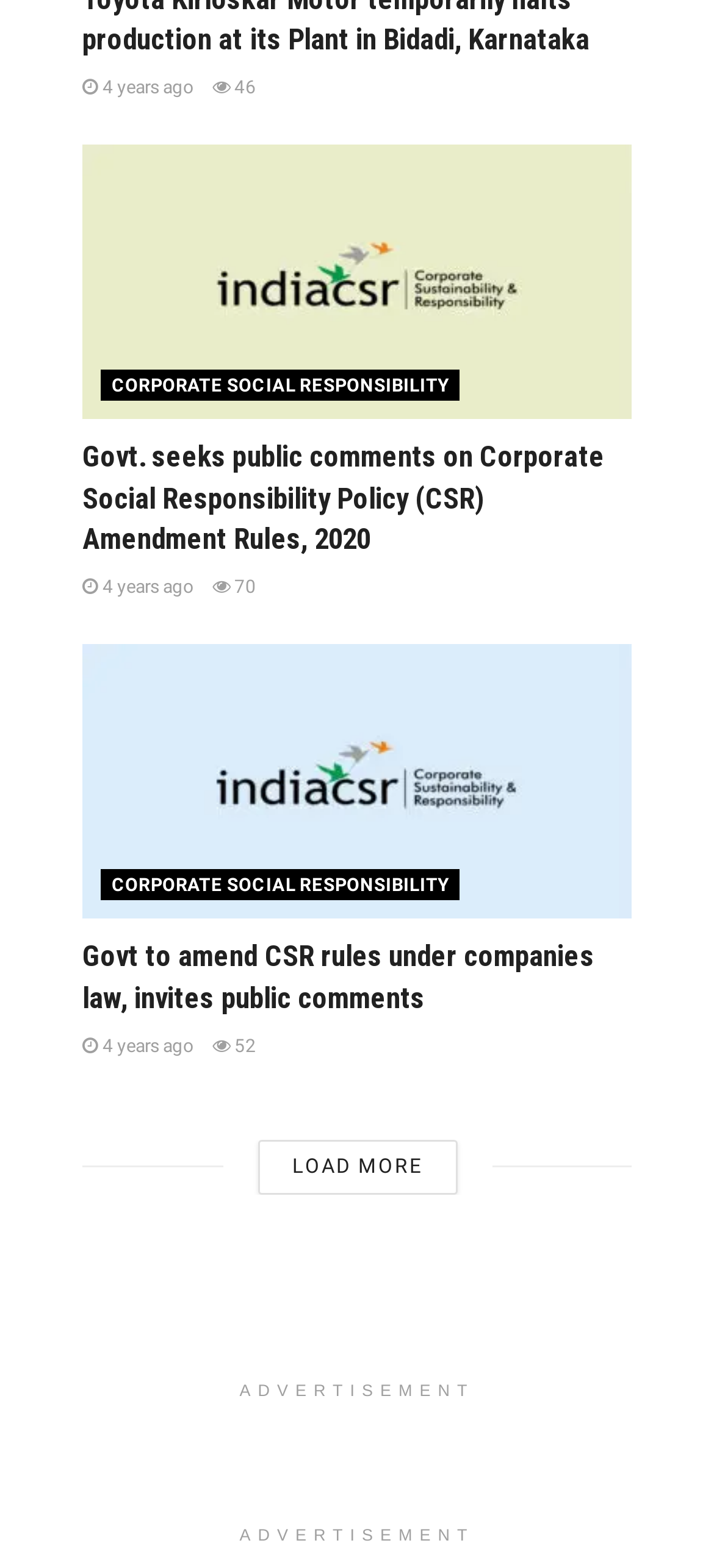What is the name of the website?
Refer to the image and give a detailed response to the question.

I looked at the link elements [1593] and [1597] and found that they both have the OCR text 'India CSR', which suggests that the name of the website is India CSR.